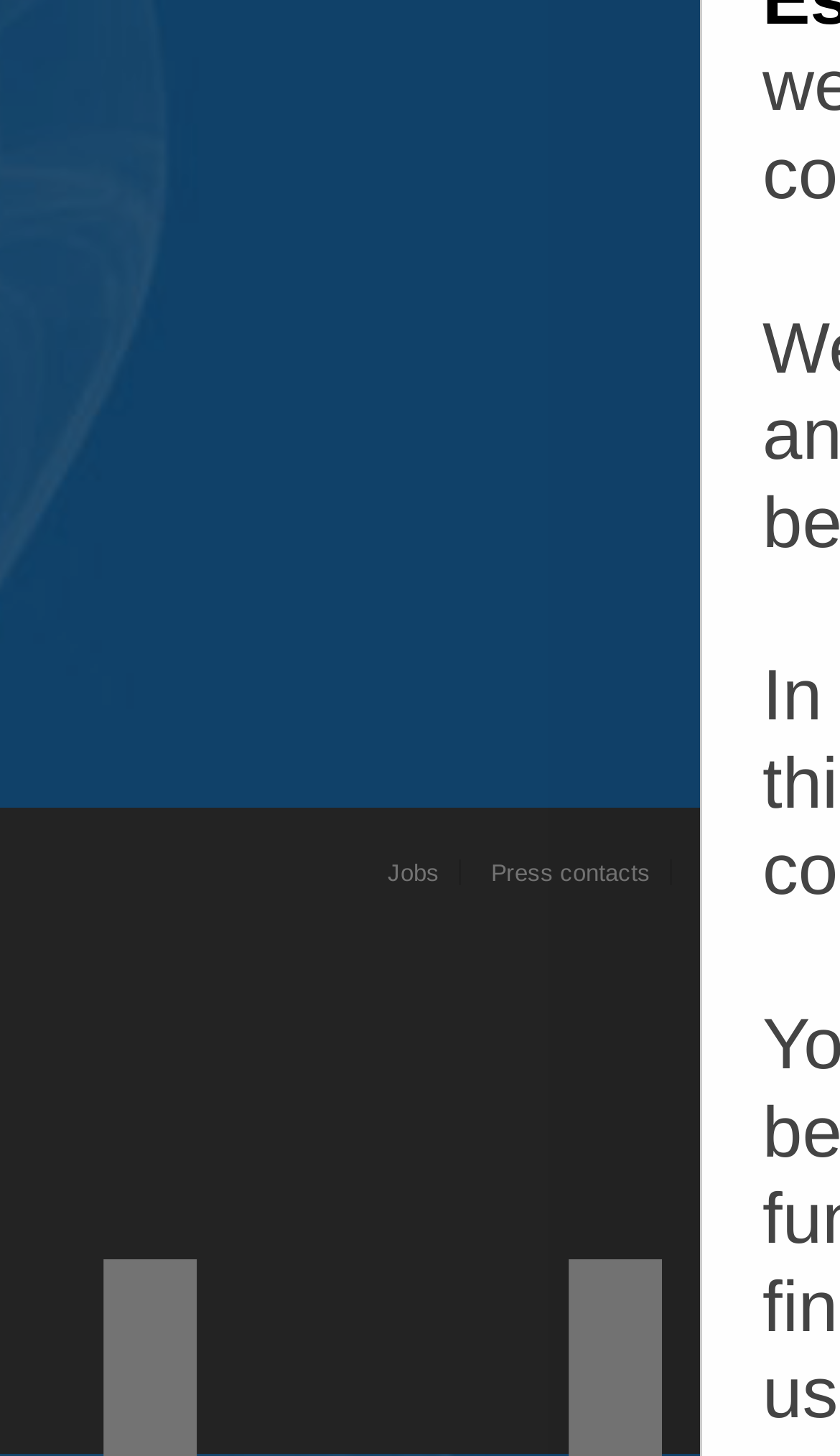Determine the bounding box for the described UI element: "Women in Neutron Science".

[0.61, 0.663, 0.949, 0.681]